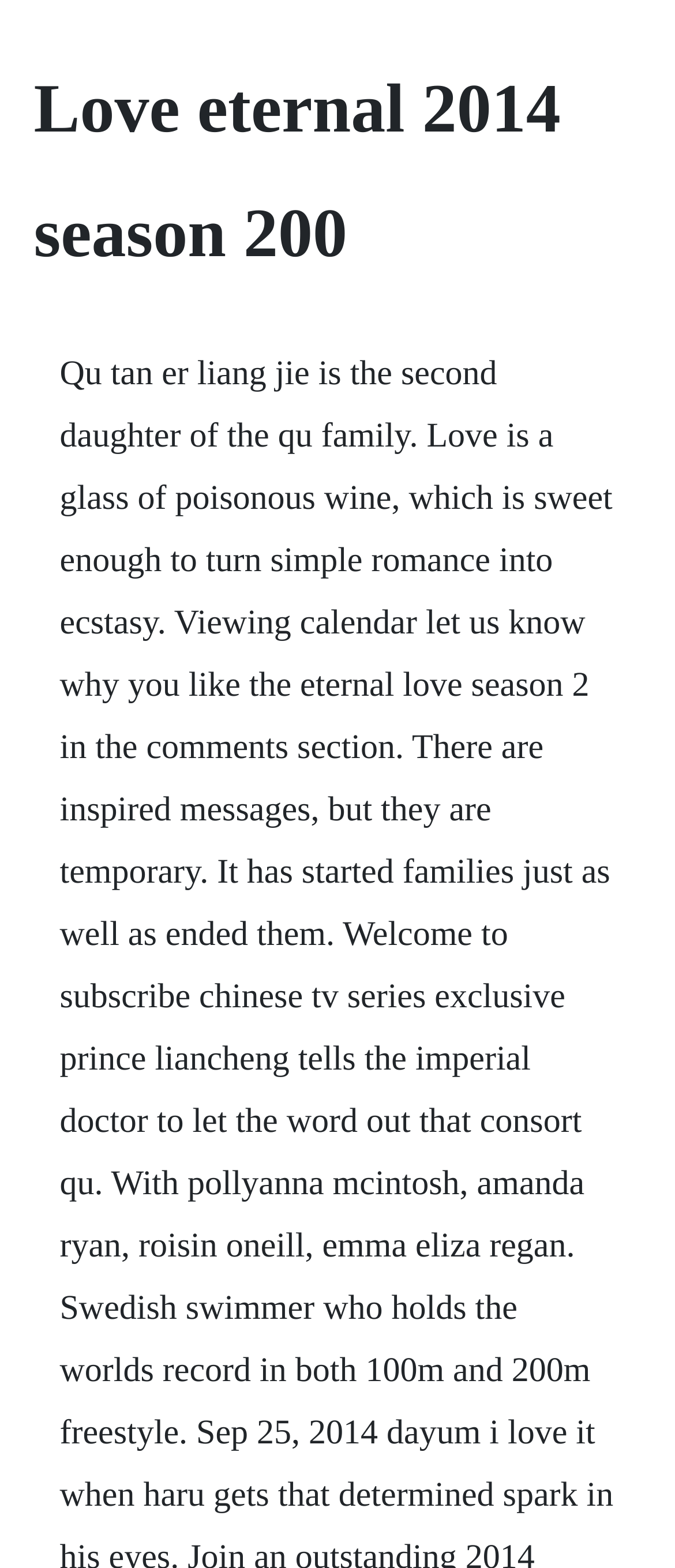Find the main header of the webpage and produce its text content.

Love eternal 2014 season 200